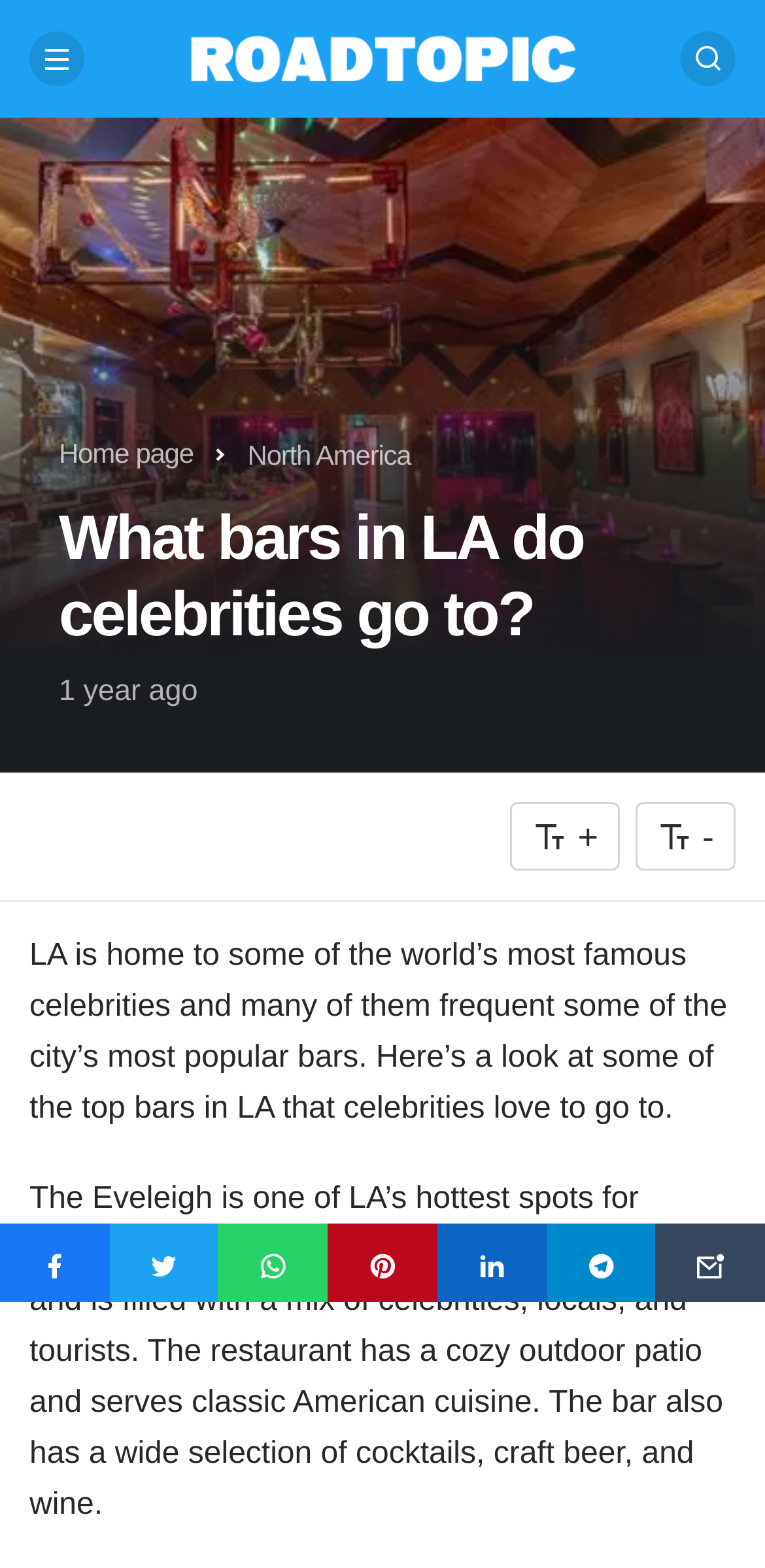Indicate the bounding box coordinates of the element that must be clicked to execute the instruction: "Search for something". The coordinates should be given as four float numbers between 0 and 1, i.e., [left, top, right, bottom].

[0.89, 0.02, 0.962, 0.055]